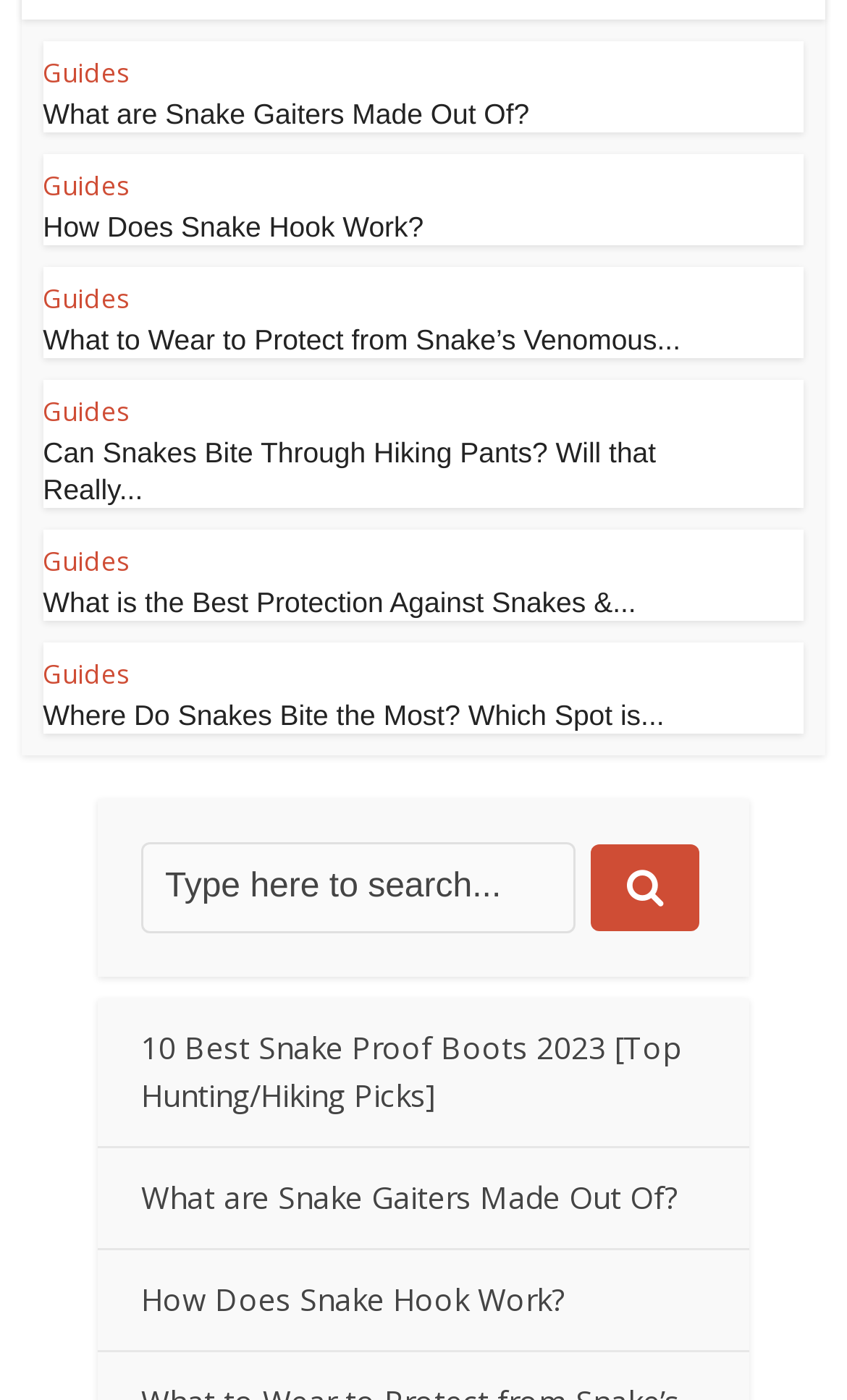Find the bounding box coordinates for the area you need to click to carry out the instruction: "Read 'What are Snake Gaiters Made Out Of?' article". The coordinates should be four float numbers between 0 and 1, indicated as [left, top, right, bottom].

[0.051, 0.068, 0.82, 0.094]